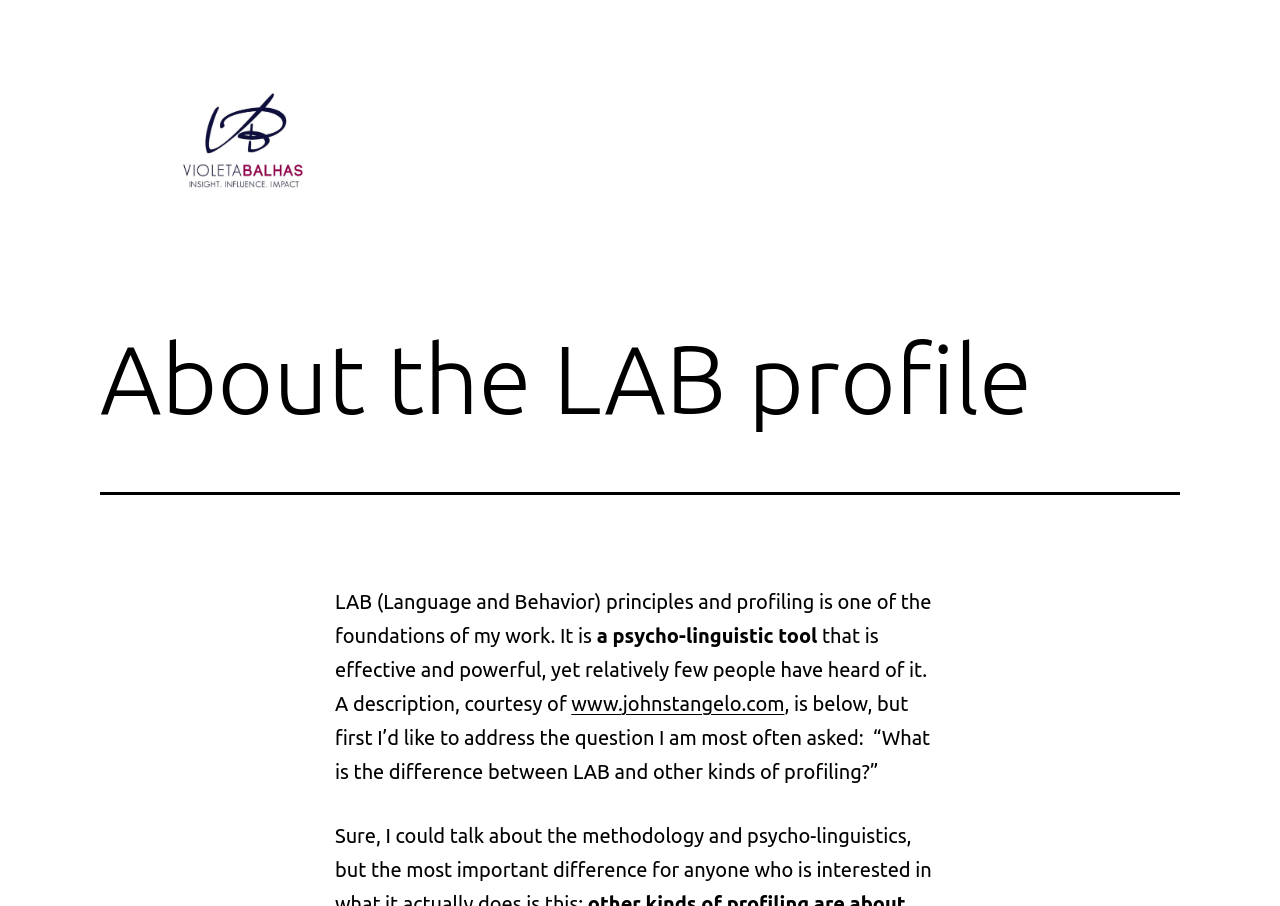What is the topic of Violeta Balhas' work?
Using the image as a reference, answer the question with a short word or phrase.

Language and Behavior